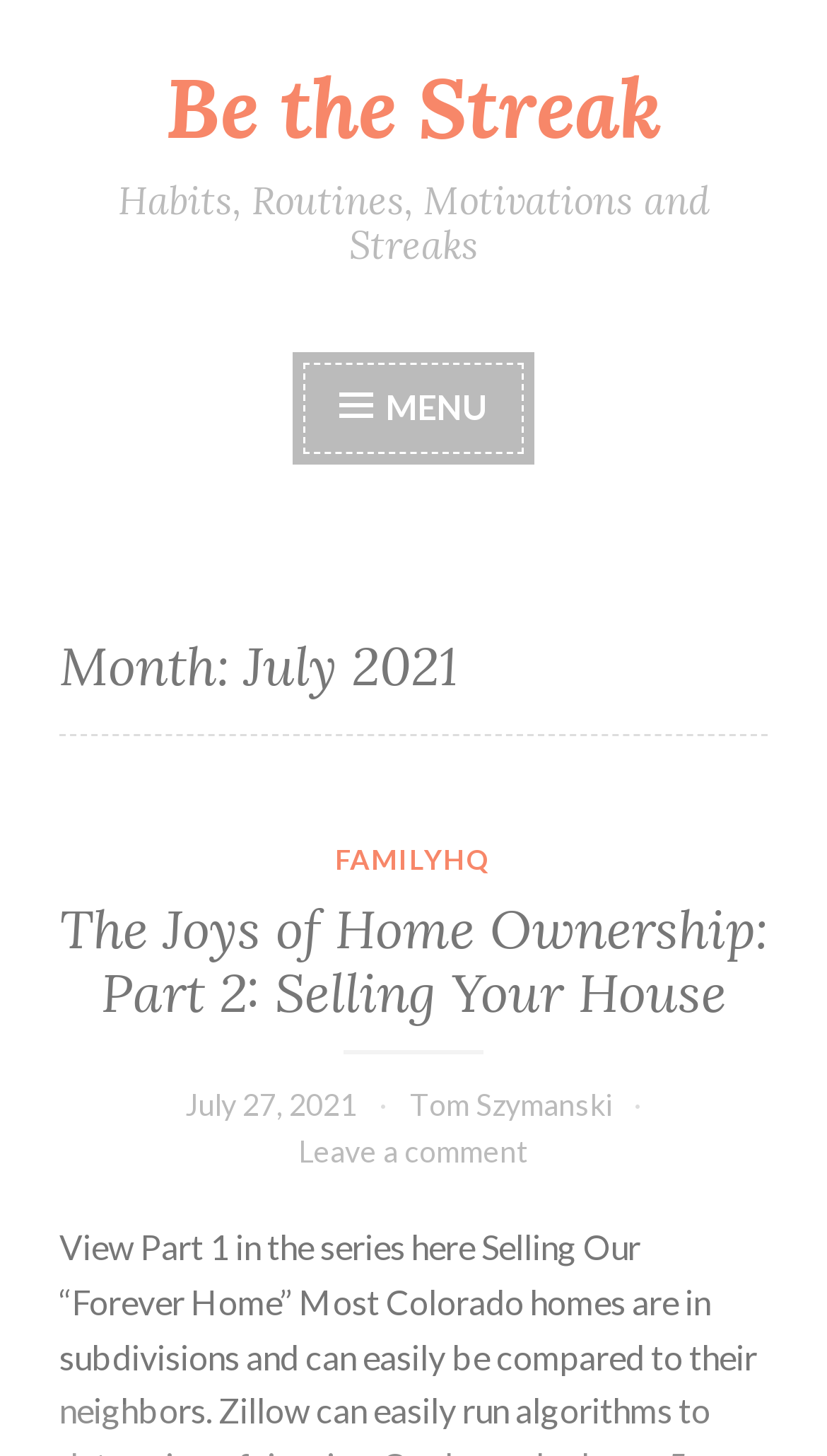Find the bounding box of the web element that fits this description: "Tom Szymanski".

[0.496, 0.745, 0.739, 0.77]